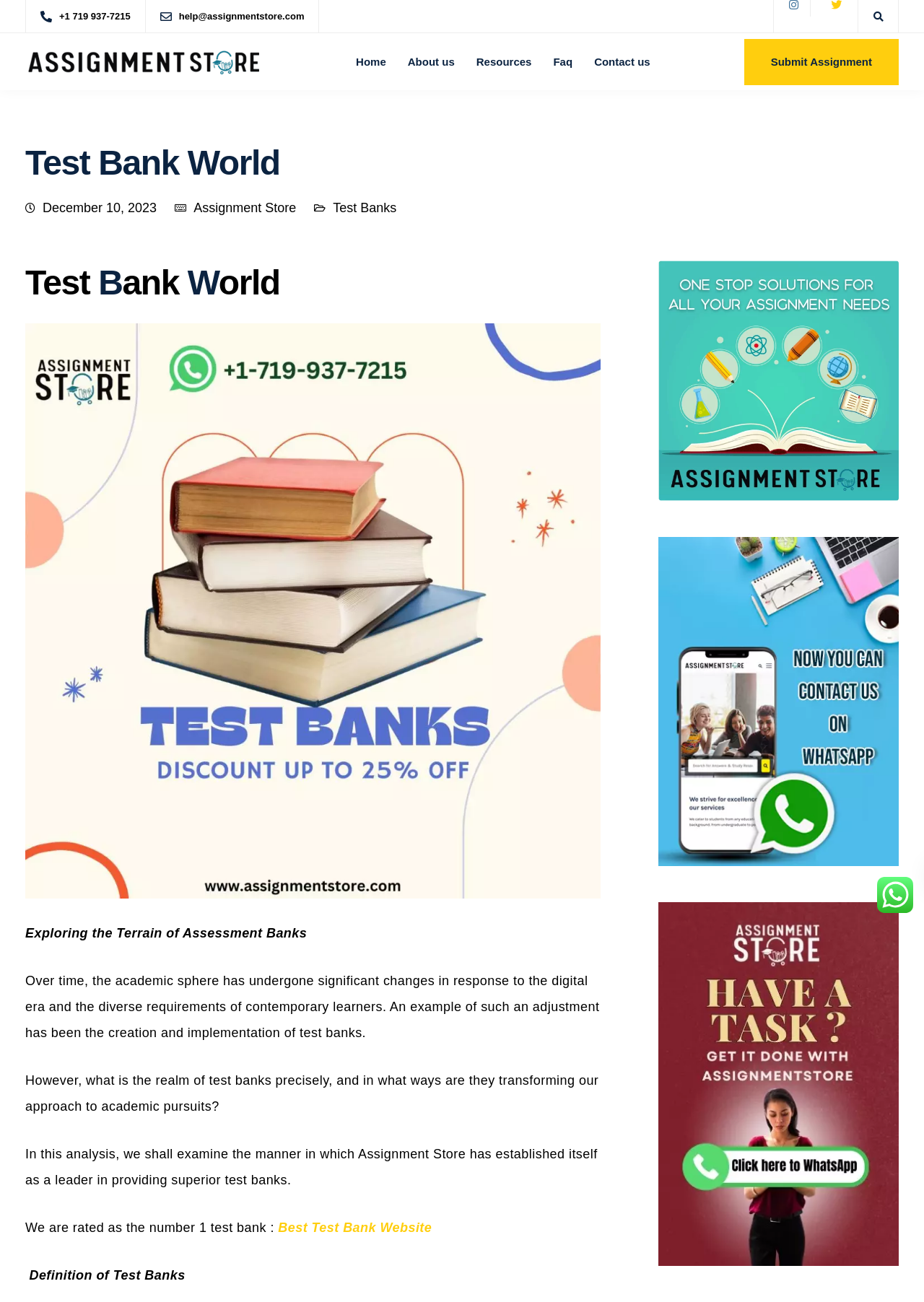Please locate the clickable area by providing the bounding box coordinates to follow this instruction: "Click on the 'Home' link".

[0.373, 0.025, 0.429, 0.069]